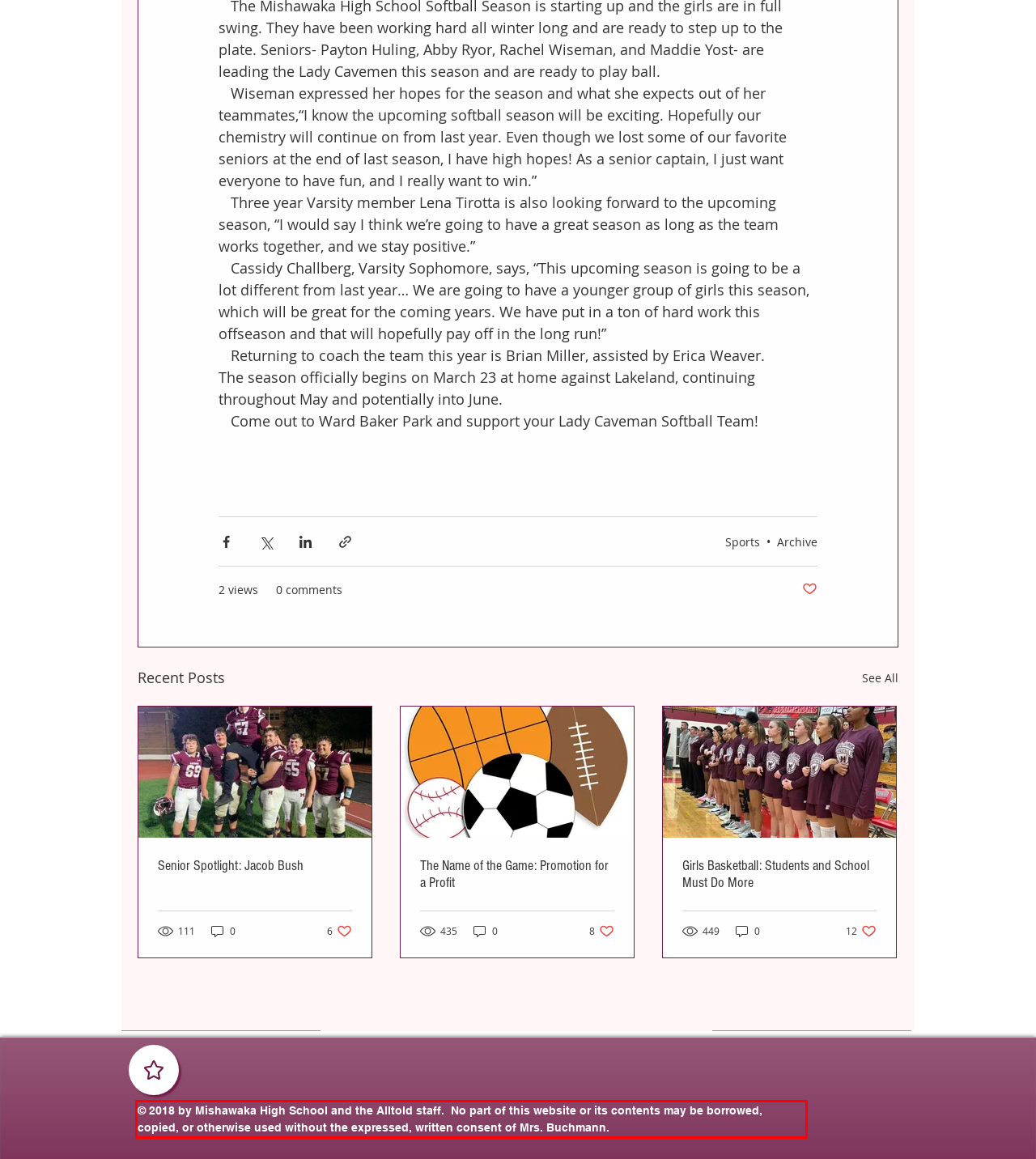Given the screenshot of the webpage, identify the red bounding box, and recognize the text content inside that red bounding box.

© 2018 by Mishawaka High School and the Alltold staff. No part of this website or its contents may be borrowed, copied, or otherwise used without the expressed, written consent of Mrs. Buchmann.